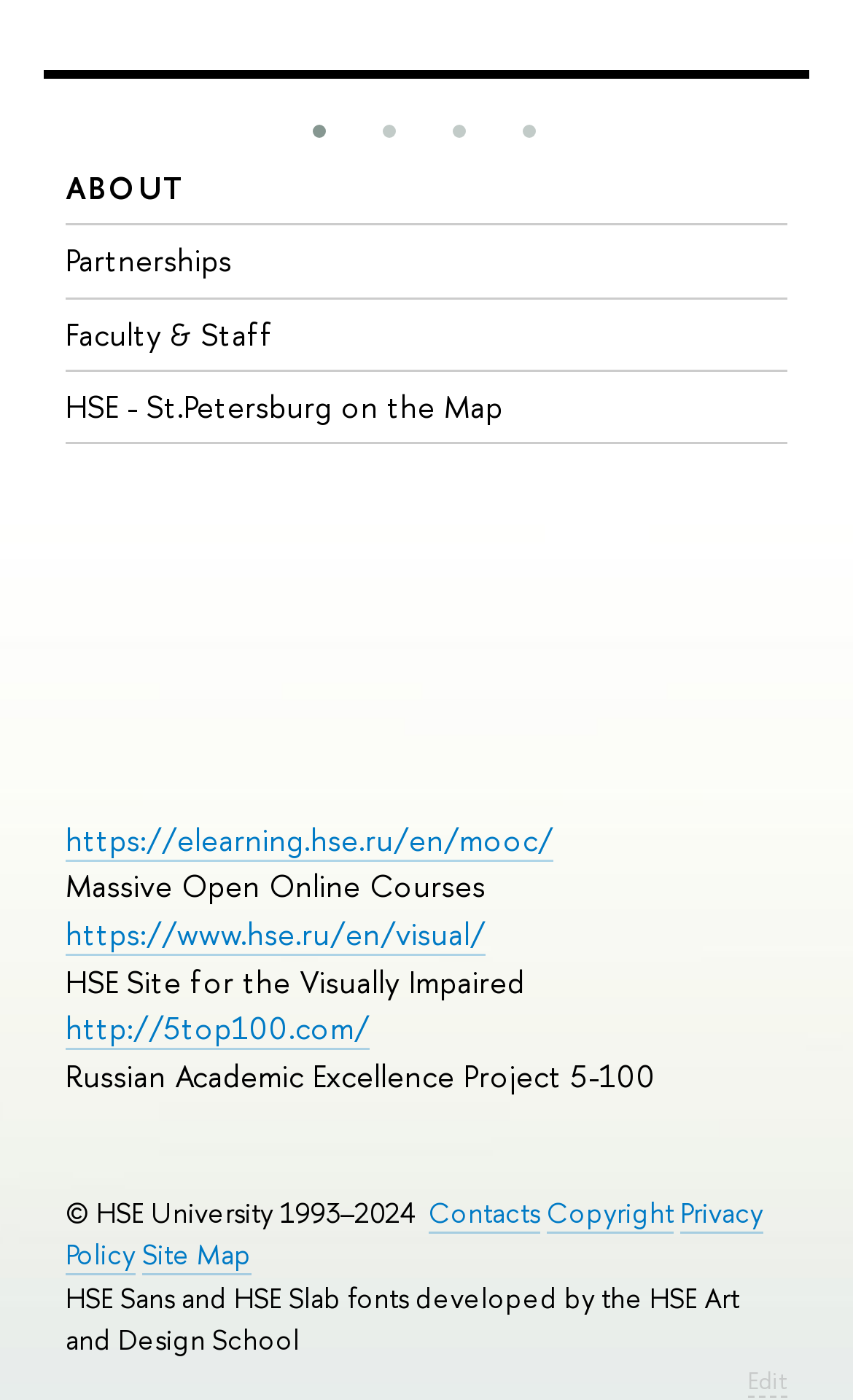Use a single word or phrase to answer this question: 
How many links are there at the bottom of the webpage?

5